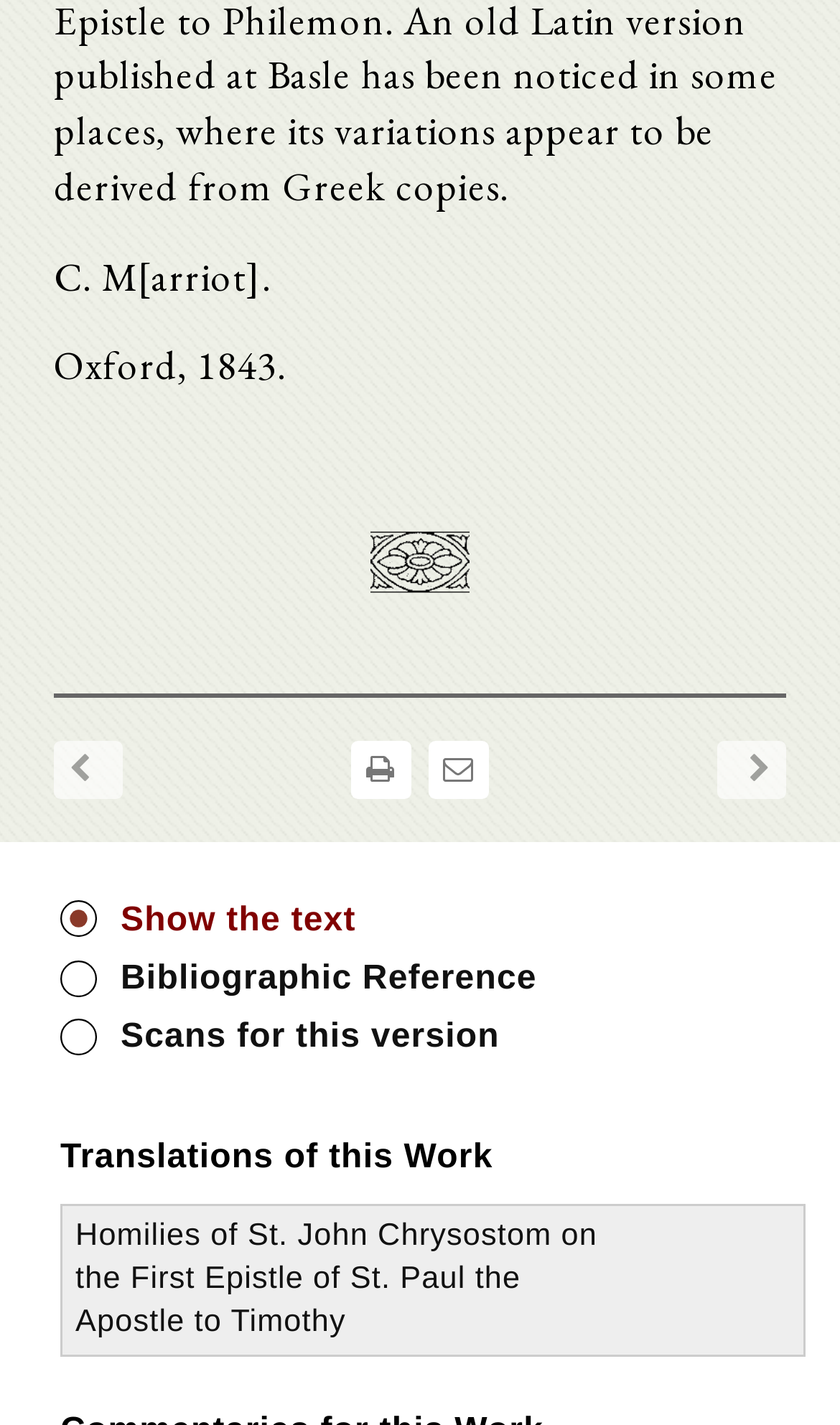How many rows are there in the table?
From the image, provide a succinct answer in one word or a short phrase.

1